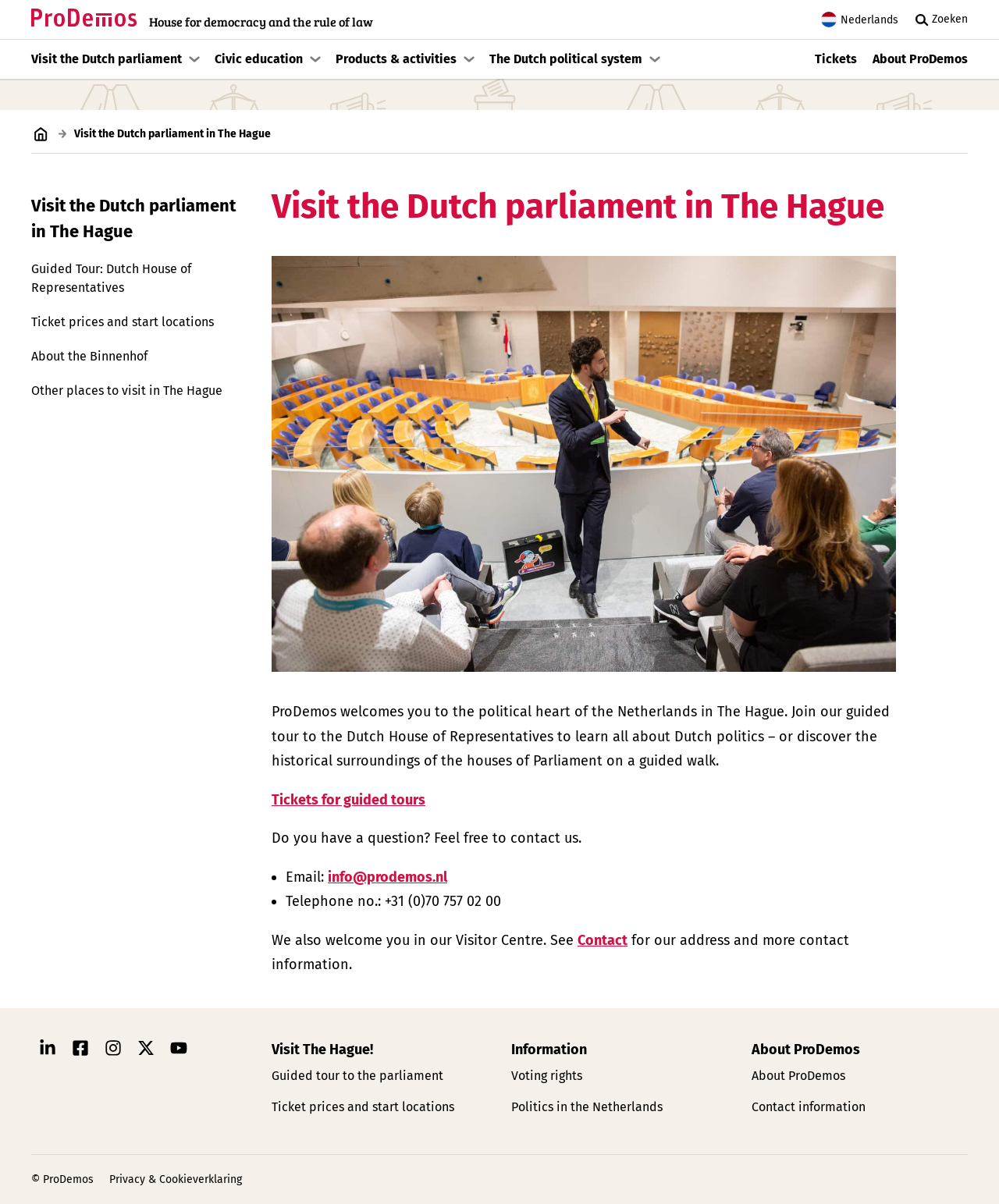Please find and provide the title of the webpage.

Visit the Dutch parliament in The Hague